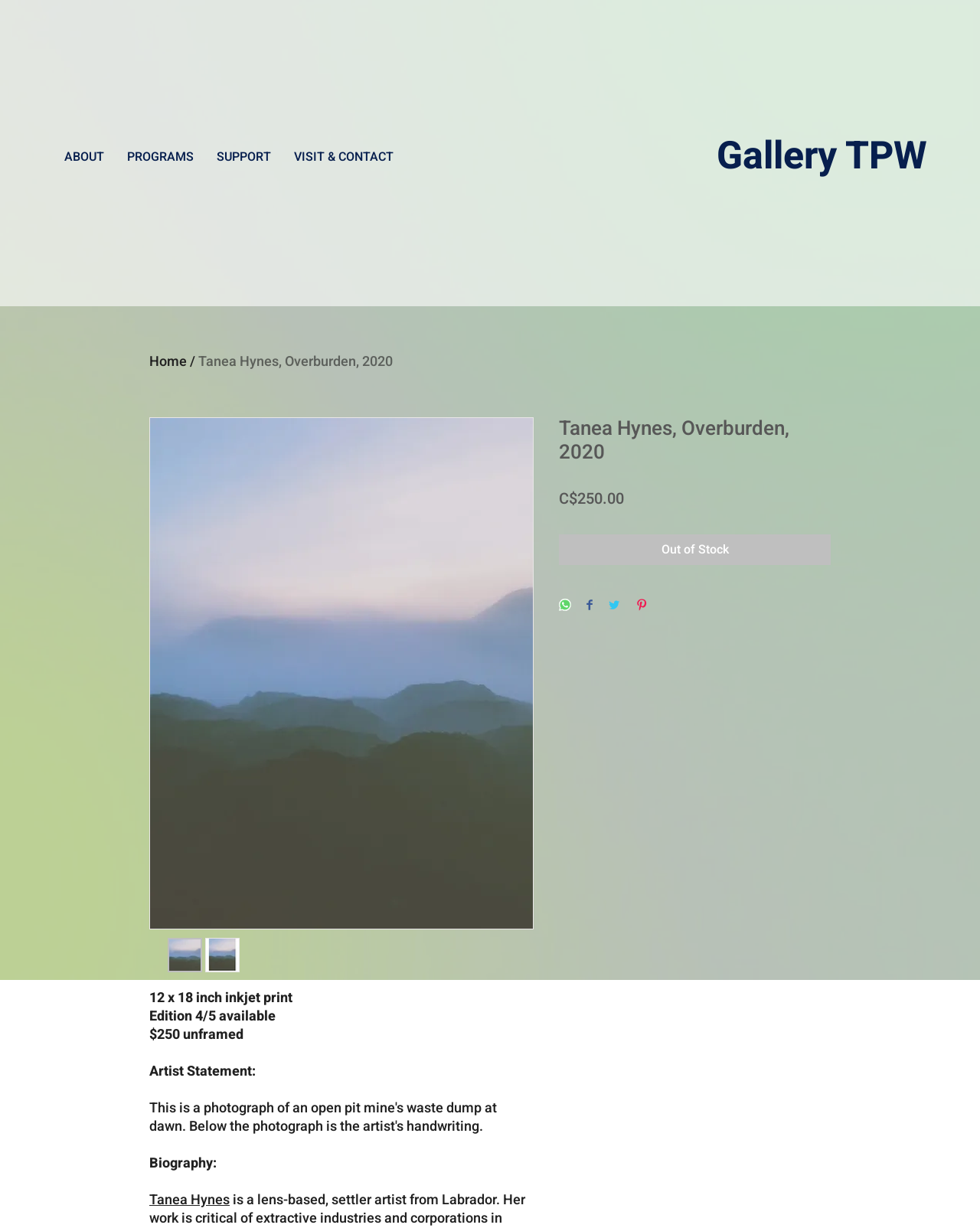Determine the bounding box coordinates of the clickable area required to perform the following instruction: "Click on ABOUT". The coordinates should be represented as four float numbers between 0 and 1: [left, top, right, bottom].

[0.054, 0.112, 0.118, 0.145]